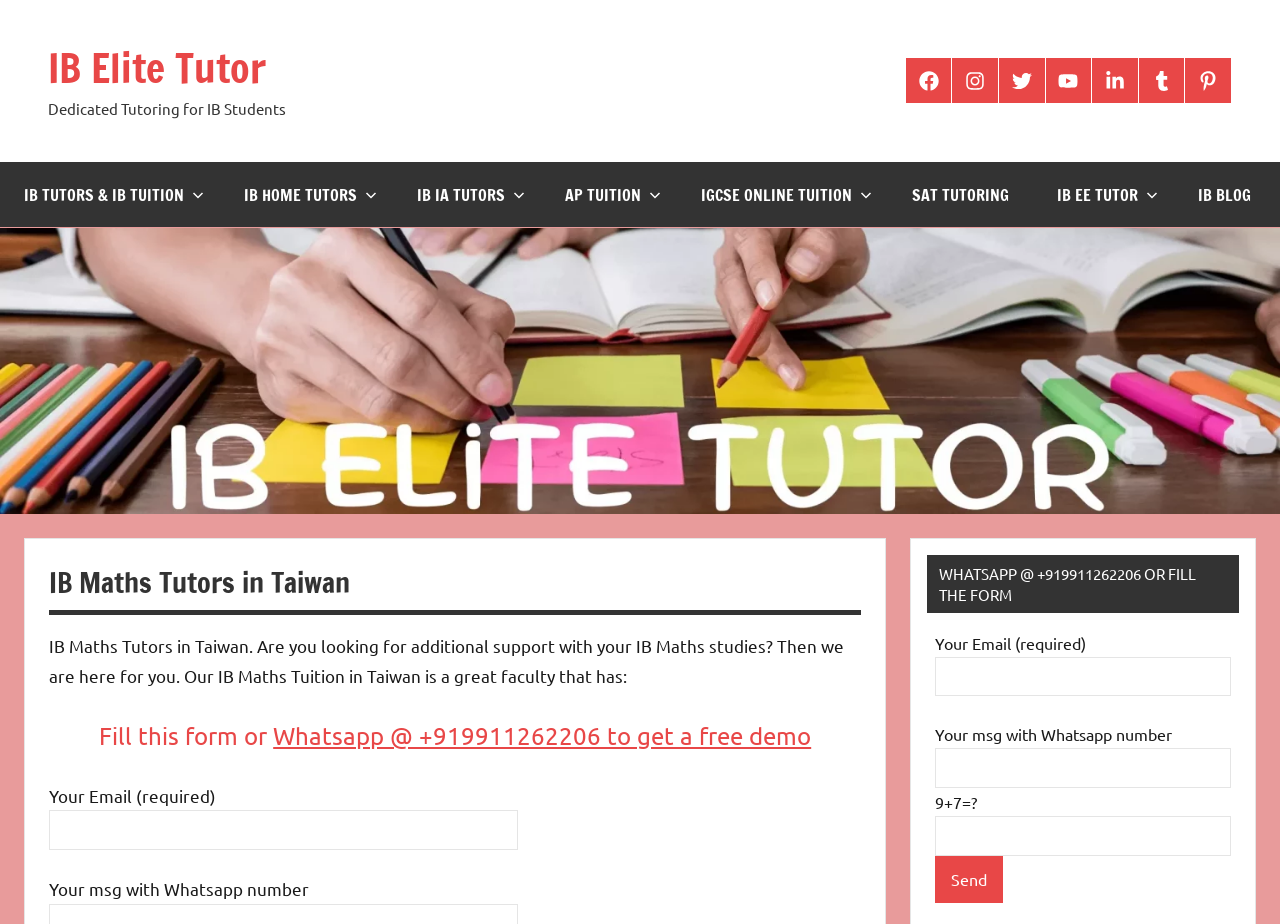Determine the bounding box coordinates of the UI element that matches the following description: "parent_node: 9+7=? name="quiz-math"". The coordinates should be four float numbers between 0 and 1 in the format [left, top, right, bottom].

[0.731, 0.883, 0.962, 0.926]